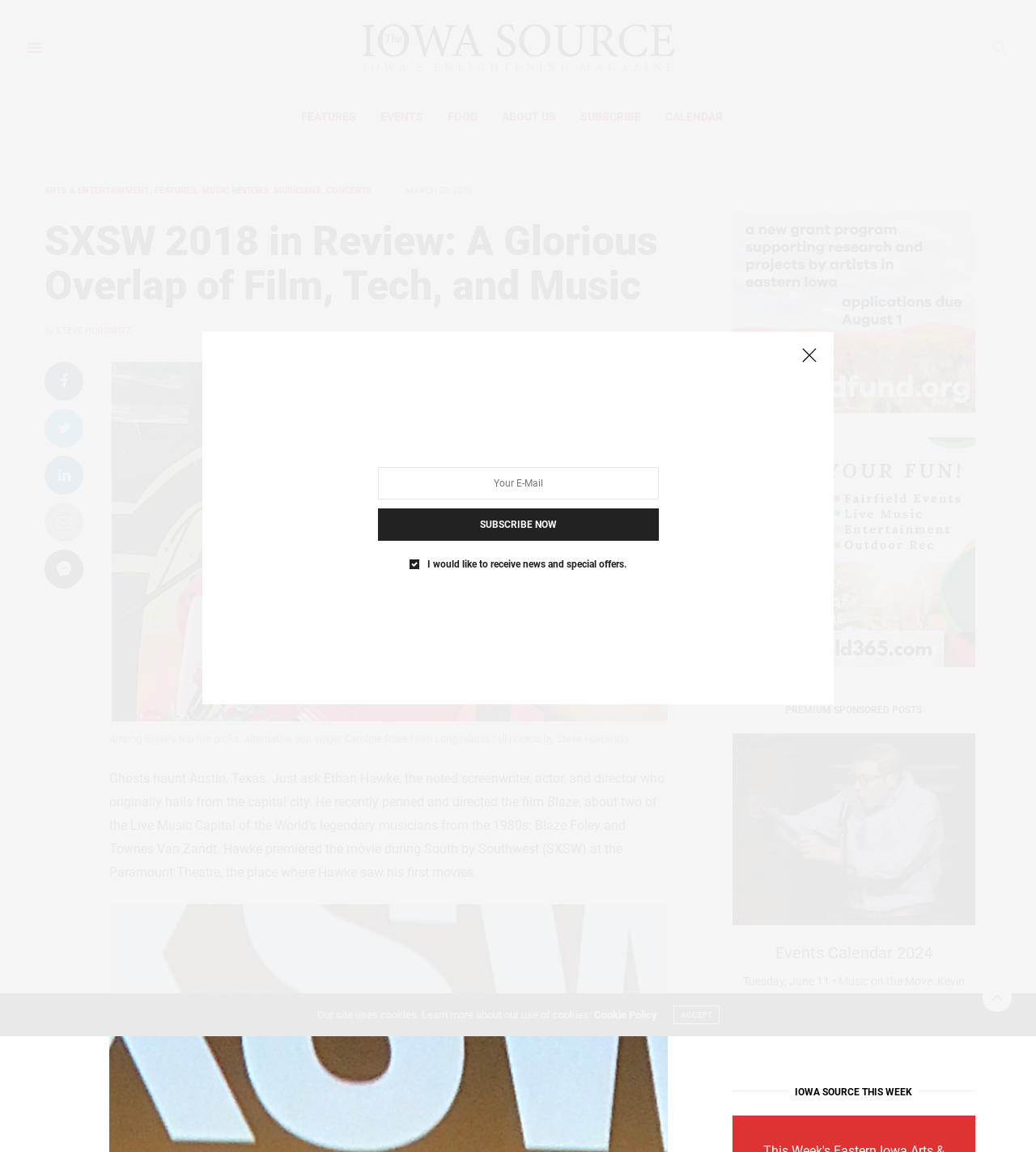Provide a one-word or one-phrase answer to the question:
What is the name of the film directed by Ethan Hawke?

Blaze